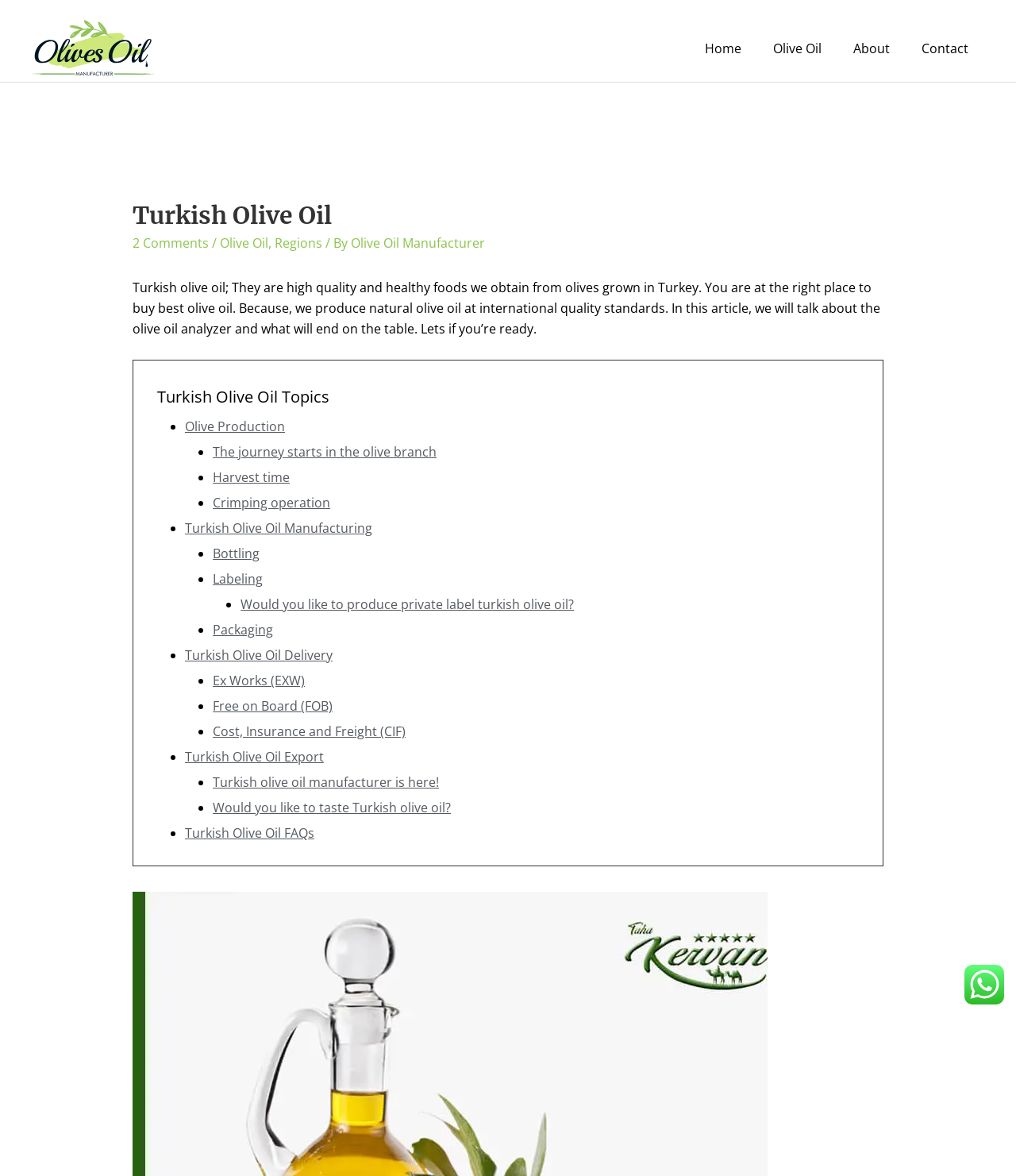Identify the bounding box coordinates of the element to click to follow this instruction: 'View 'Olive Oil' page'. Ensure the coordinates are four float values between 0 and 1, provided as [left, top, right, bottom].

[0.745, 0.018, 0.824, 0.065]